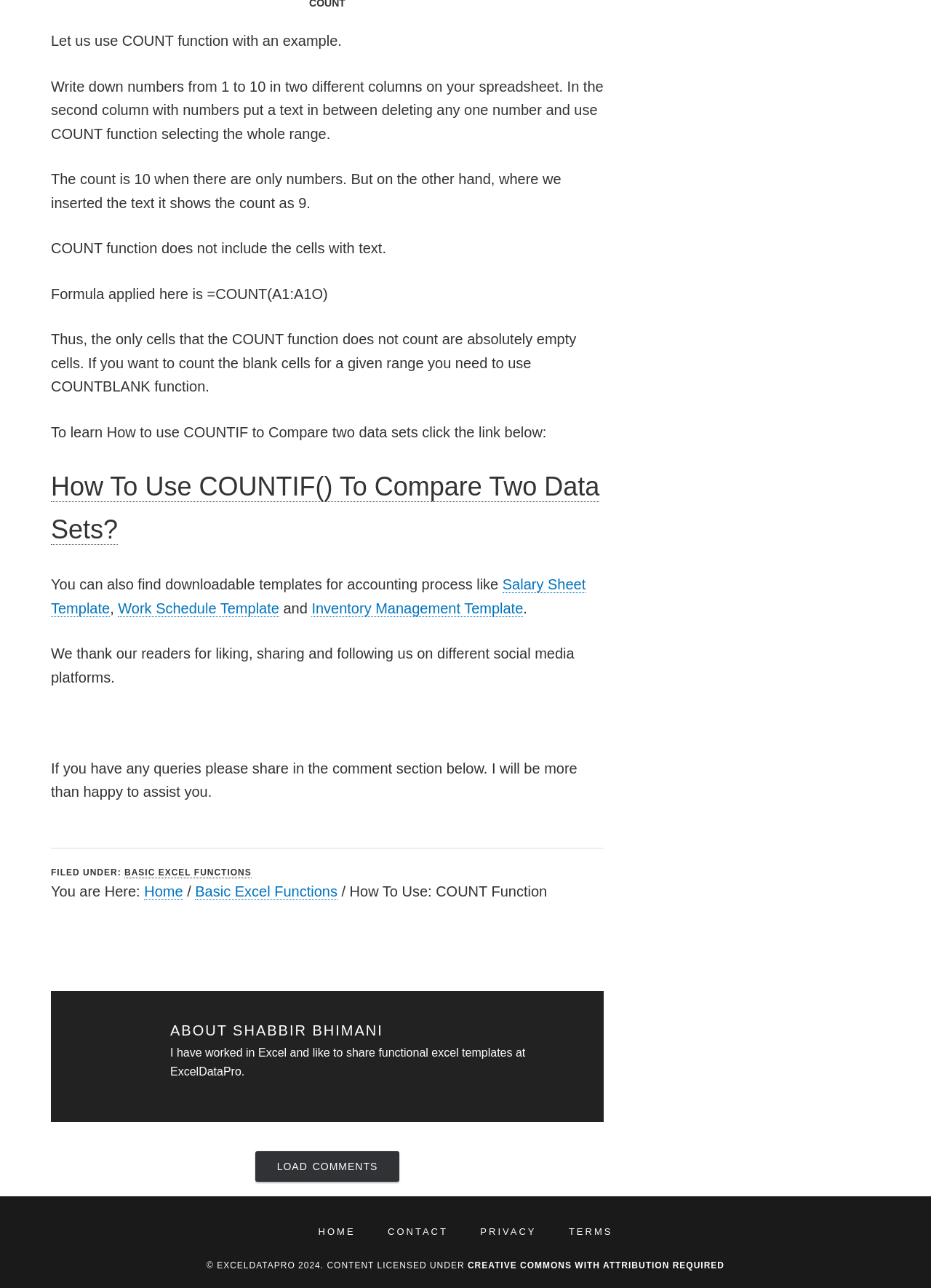What is the name of the author of the webpage?
Using the information from the image, provide a comprehensive answer to the question.

The author of the webpage is Shabbir Bhimani, who has worked with Excel and shares functional Excel templates on his website ExcelDataPro.